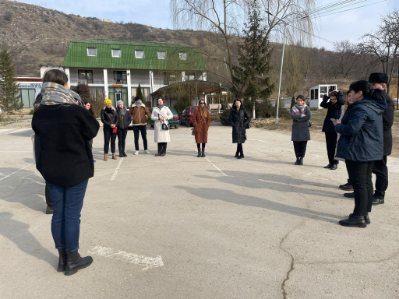Please answer the following question using a single word or phrase: What is the setting of the workshop activity?

Parking lot or open area